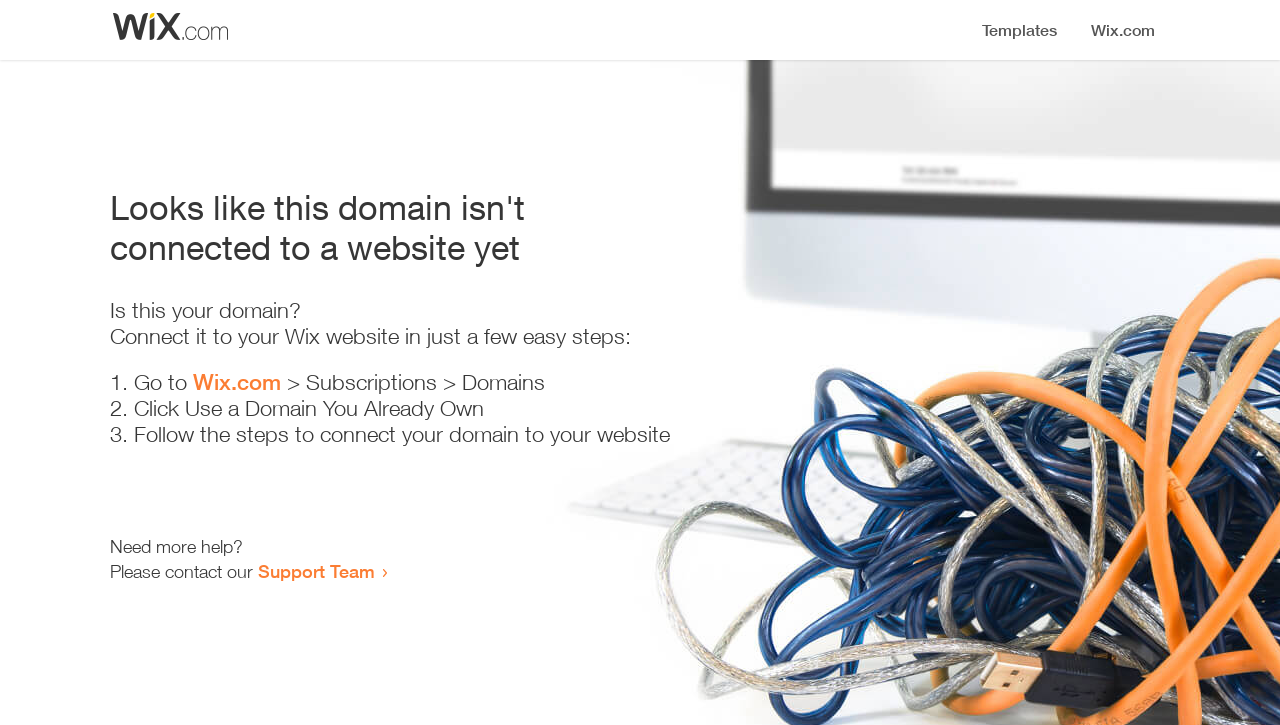For the element described, predict the bounding box coordinates as (top-left x, top-left y, bottom-right x, bottom-right y). All values should be between 0 and 1. Element description: Support Team

[0.202, 0.772, 0.293, 0.803]